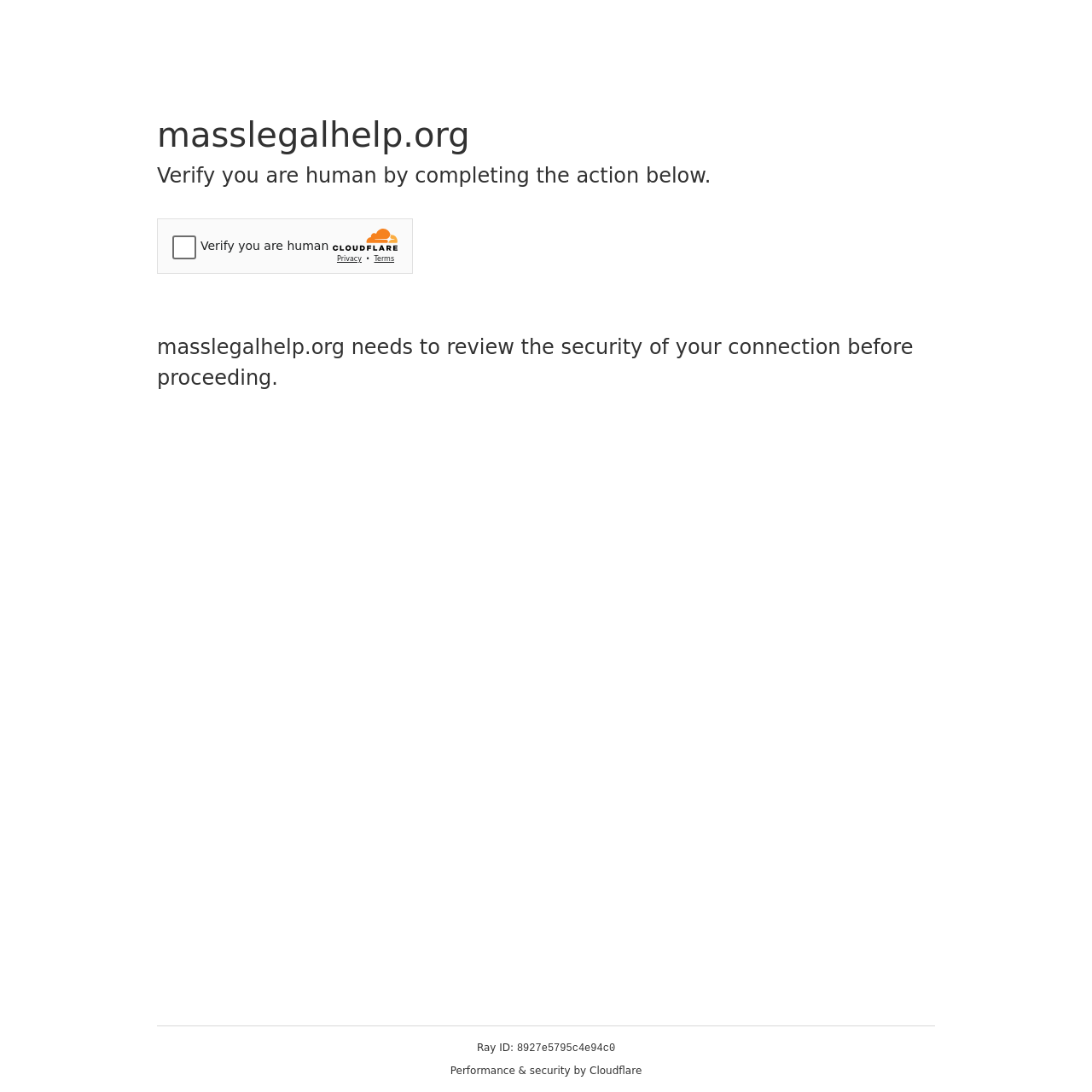Why is the website reviewing the security of the connection?
Answer the question based on the image using a single word or a brief phrase.

Before proceeding